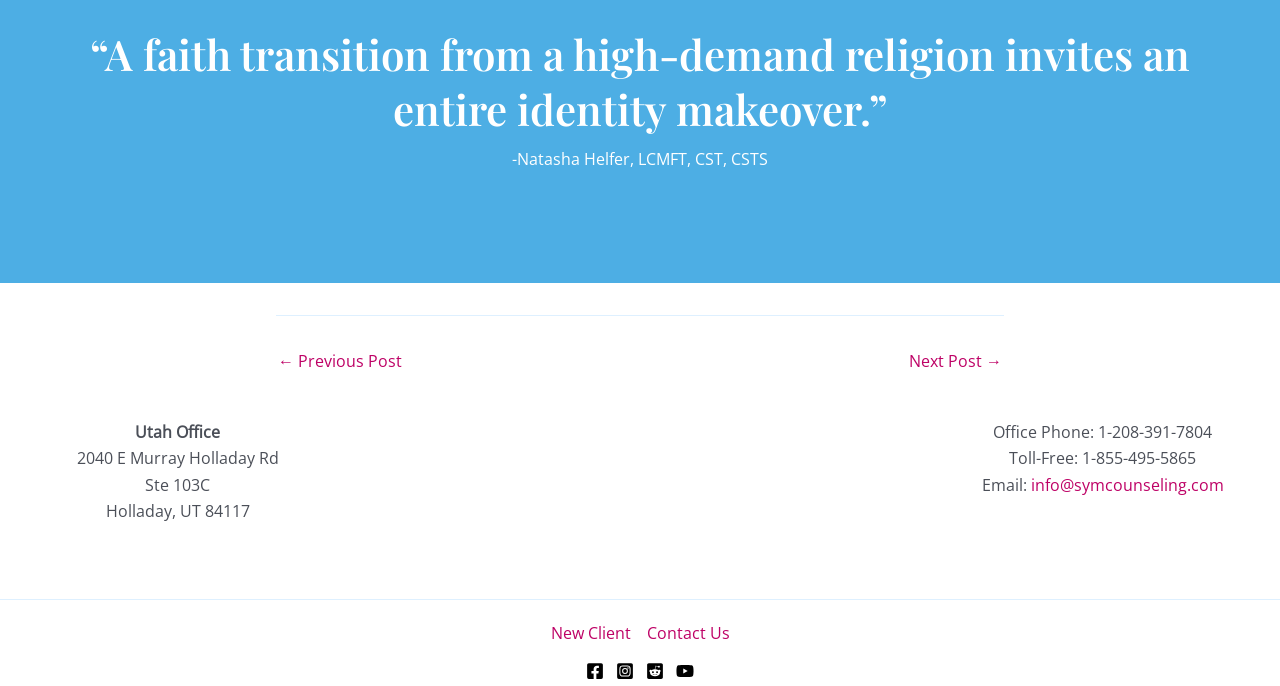Please identify the bounding box coordinates of the clickable element to fulfill the following instruction: "Email us". The coordinates should be four float numbers between 0 and 1, i.e., [left, top, right, bottom].

[0.805, 0.691, 0.956, 0.723]